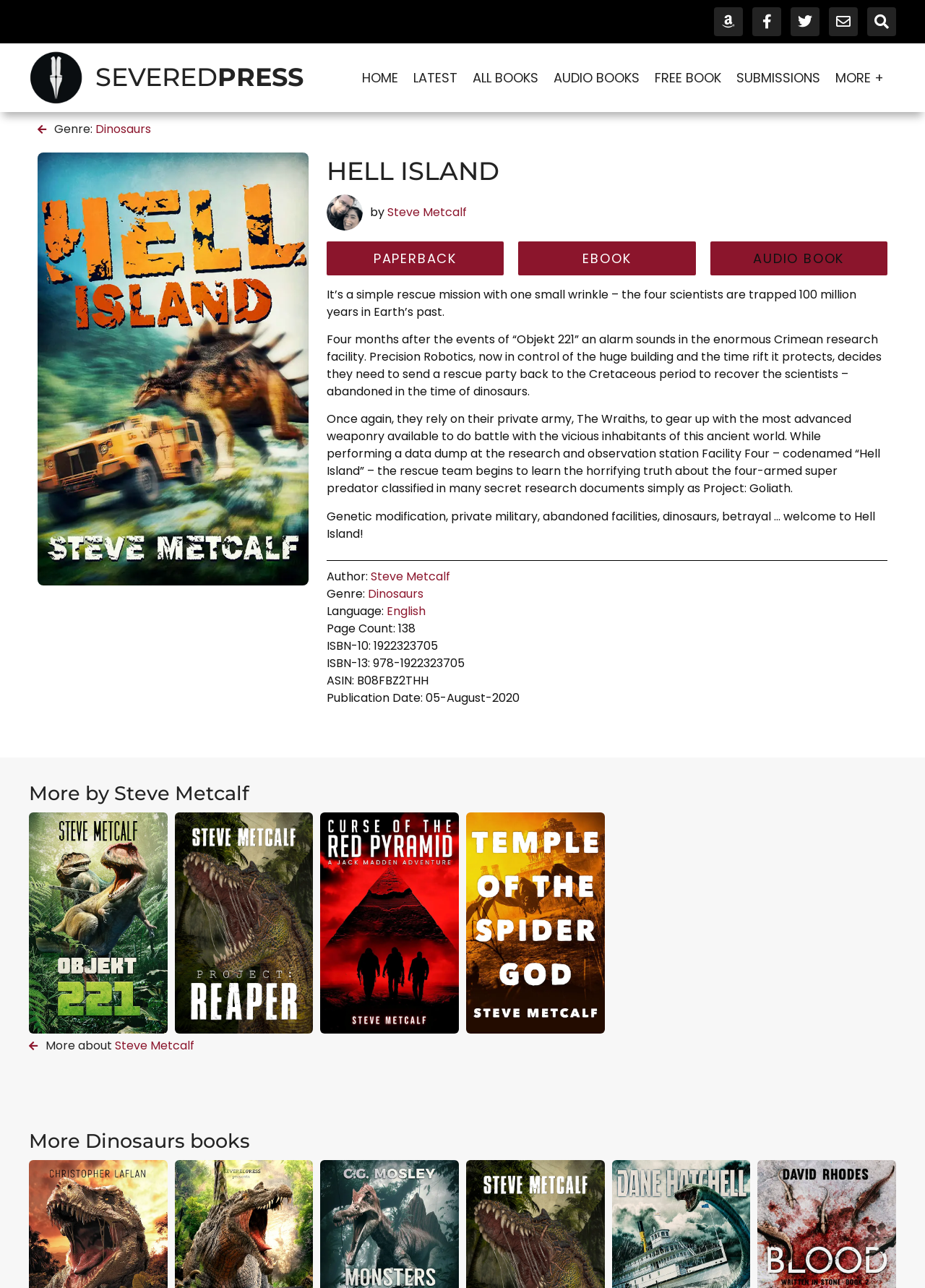Find the bounding box coordinates of the element to click in order to complete this instruction: "Go to Facebook page". The bounding box coordinates must be four float numbers between 0 and 1, denoted as [left, top, right, bottom].

[0.813, 0.006, 0.845, 0.028]